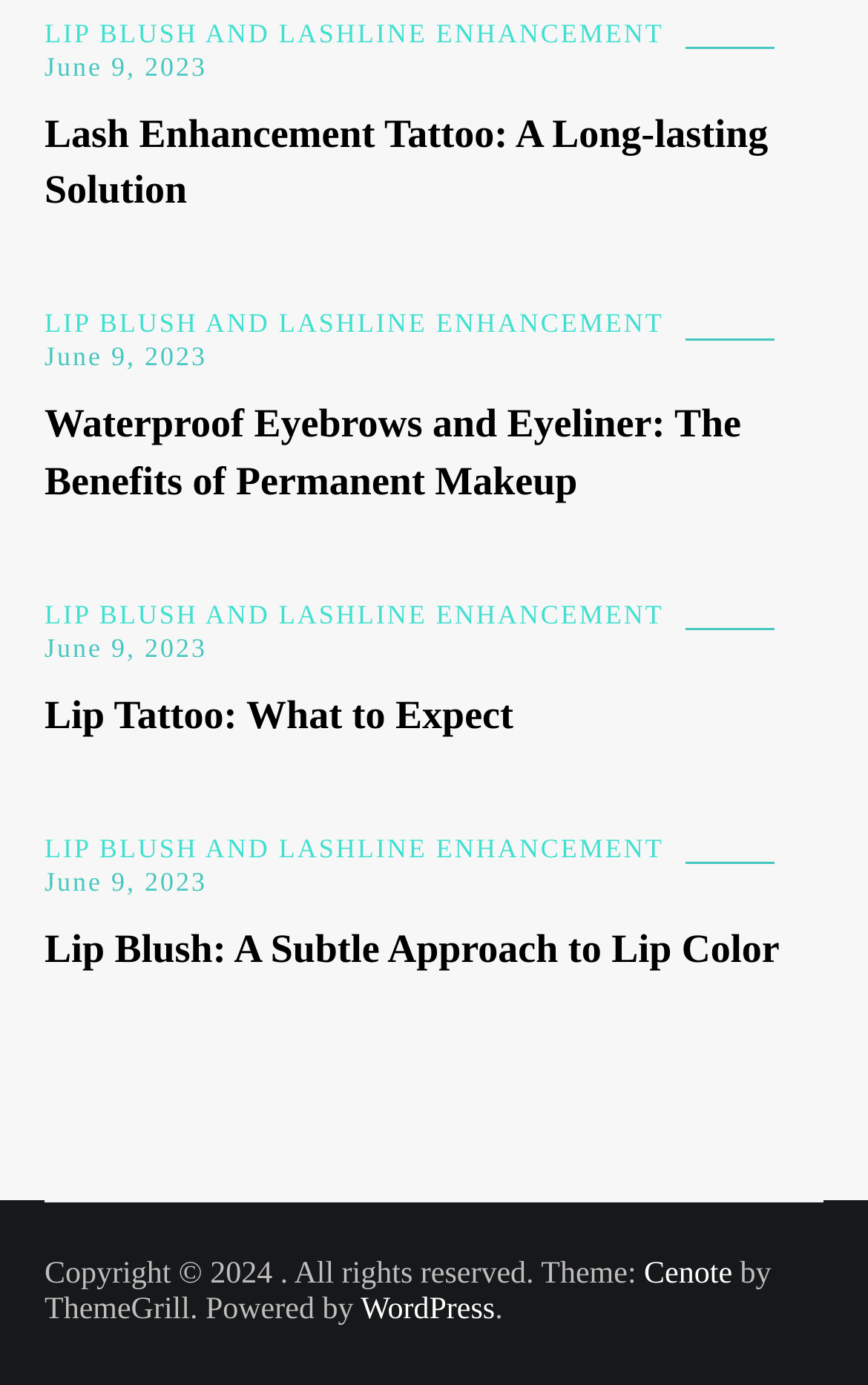Answer the question in a single word or phrase:
What is the theme of this webpage?

Cenote